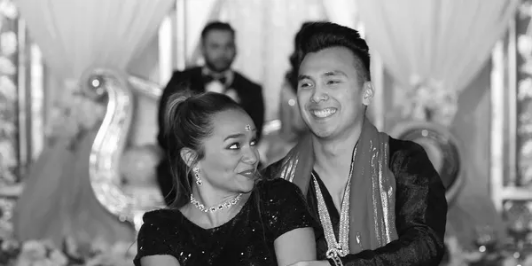What is the man wearing around his neck?
Answer with a single word or short phrase according to what you see in the image.

A stylish scarf